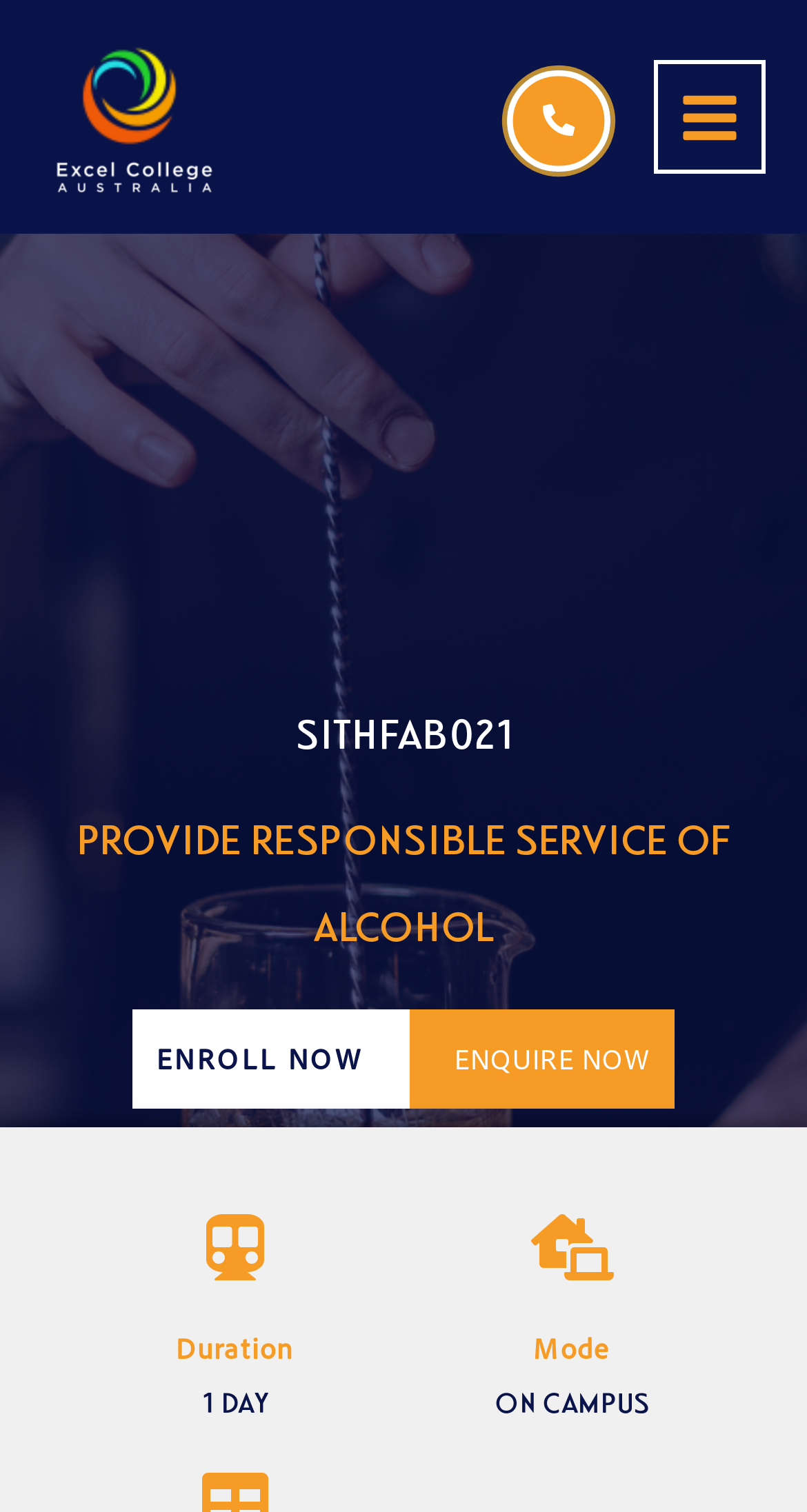Please provide a one-word or phrase answer to the question: 
Where is the course held?

On Campus